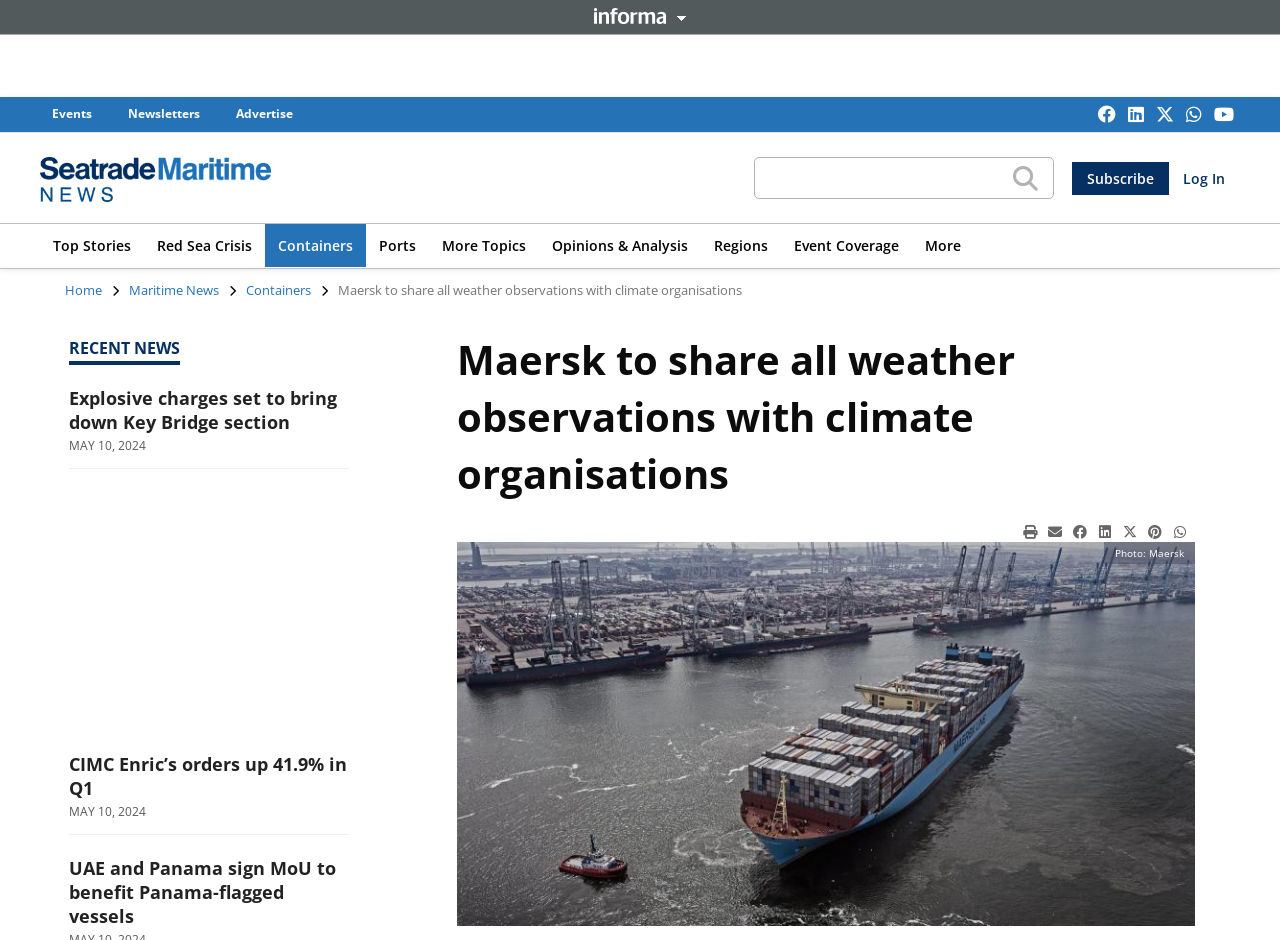What is the topic of the recent news article?
Refer to the screenshot and deliver a thorough answer to the question presented.

The webpage has a recent news article with a link 'Explosive charges set to bring down Key Bridge section' which indicates that the topic of the recent news article is about explosive charges.